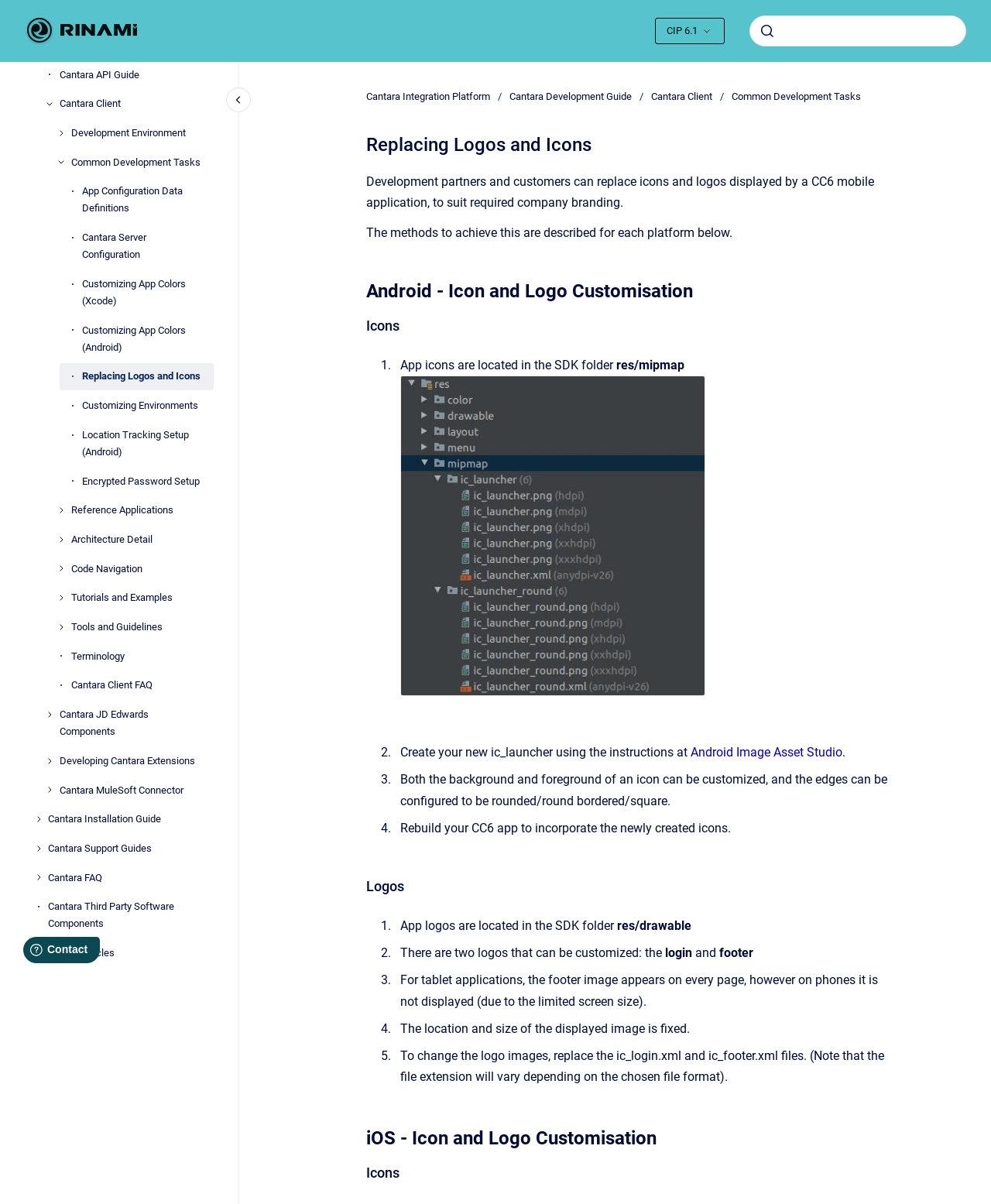Detail the features and information presented on the webpage.

This webpage is about replacing logos and icons in a CC6 mobile application to suit company branding. At the top left, there is a link to the homepage. Next to it, there is a page version indicator with a dropdown menu. On the top right, there is a search bar with a submit button.

Below the search bar, there is a main navigation menu with several links, including "Cantara Configuration Guide", "Cantara Development Guide", and "Cantara Installation Guide". The "Cantara Development Guide" link has a submenu with several options, including "Cantara API Guide", "Cantara Client", and "Developing Cantara Extensions".

The main content of the page is divided into sections, each with a heading. The first section is about replacing logos and icons, and it provides a brief introduction to the topic. The second section is about icon and logo customization for Android, and it has several steps with detailed instructions and an image.

On the left side of the page, there is a breadcrumb navigation menu that shows the current location in the website hierarchy. Above the breadcrumb menu, there is a close navigation button.